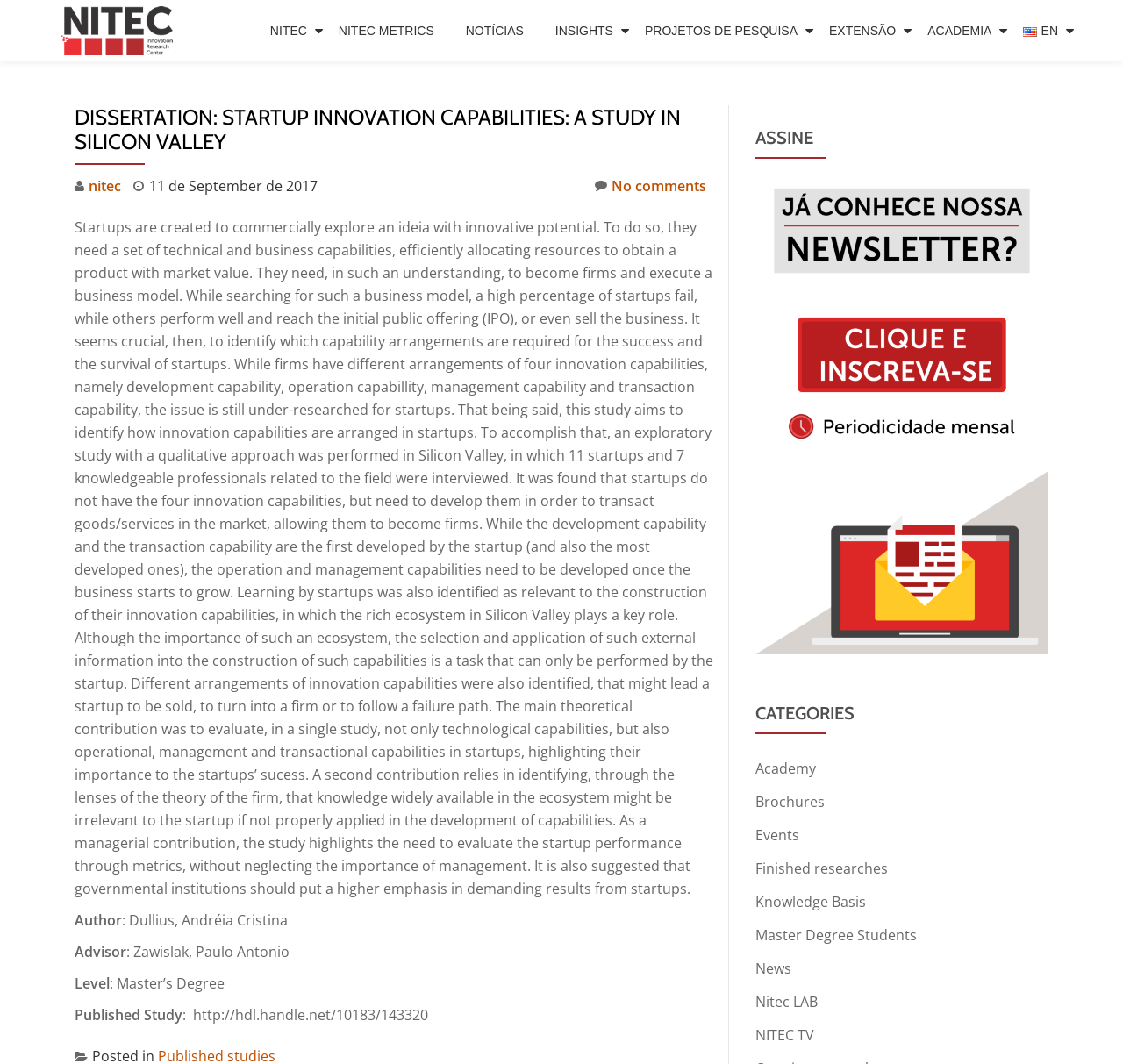Find and specify the bounding box coordinates that correspond to the clickable region for the instruction: "Access the NITEC LAB".

[0.673, 0.932, 0.728, 0.95]